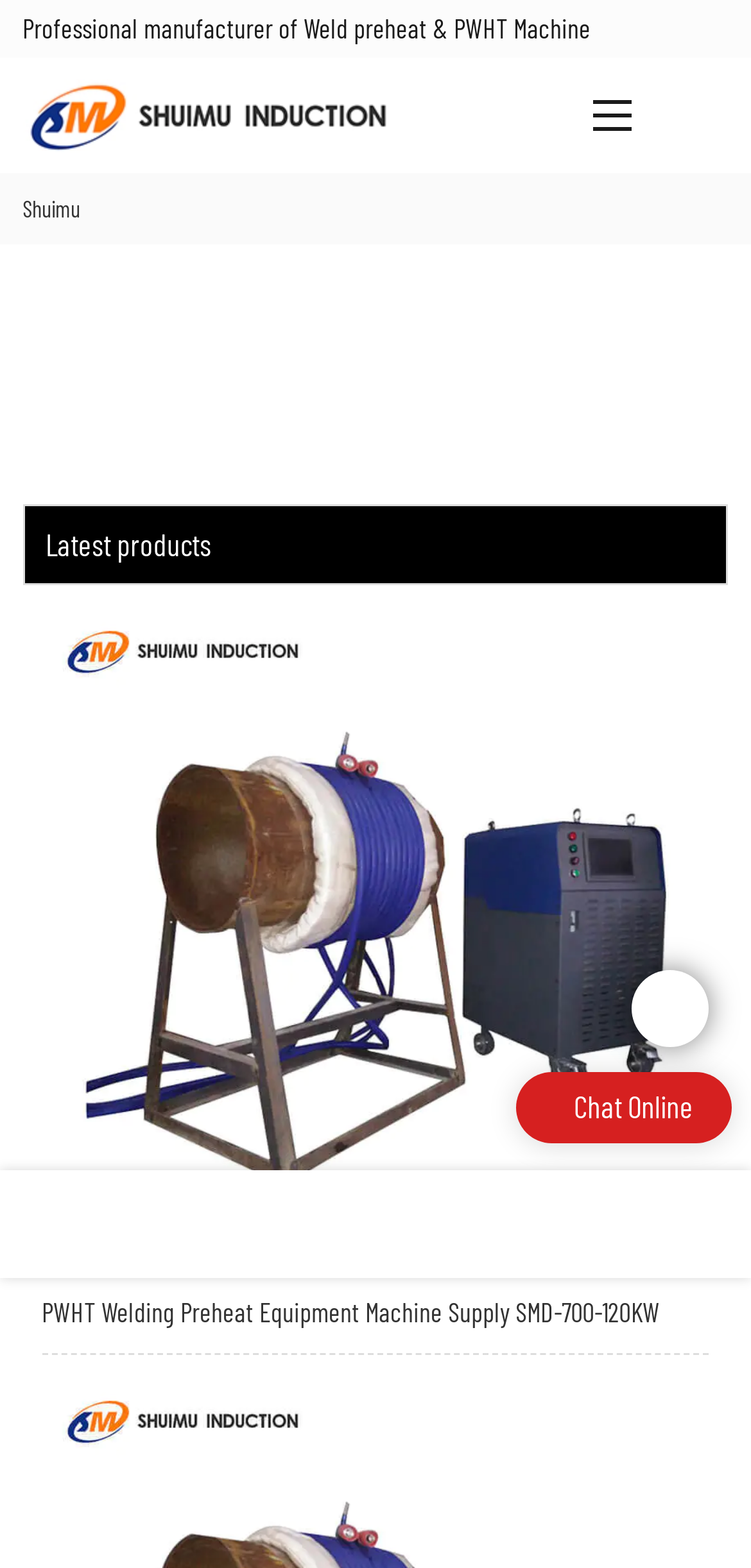How many products are displayed on the homepage?
Using the information from the image, provide a comprehensive answer to the question.

By examining the webpage, I found one product displayed on the homepage, which is the 'PWHT Welding Preheat Equipment Machine Supply SMD-700-120KW' with an associated image.